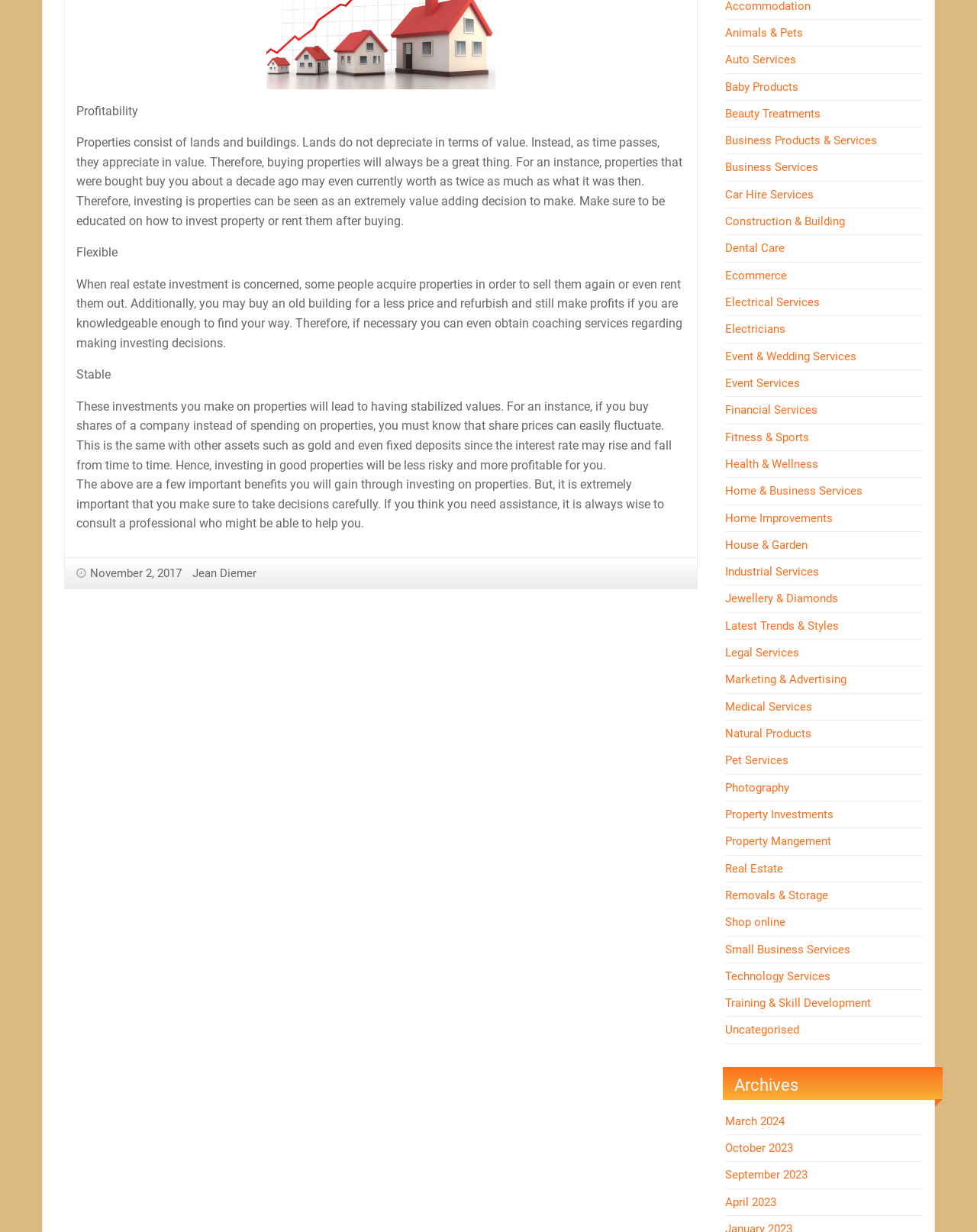Please answer the following question using a single word or phrase: 
How many categories are listed on the right side of the webpage?

30